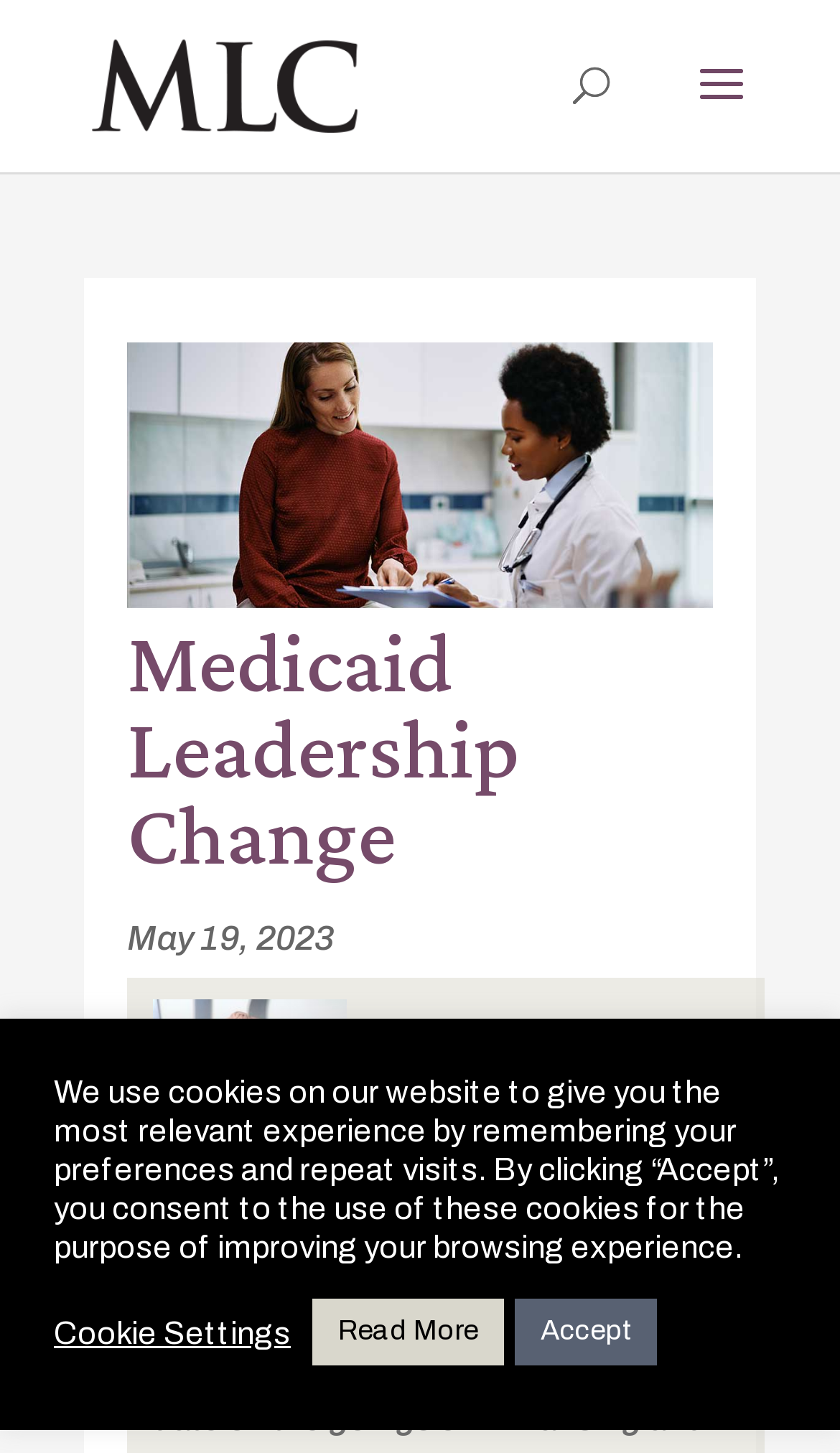Give a one-word or short phrase answer to the question: 
How many headings are there on the page?

4